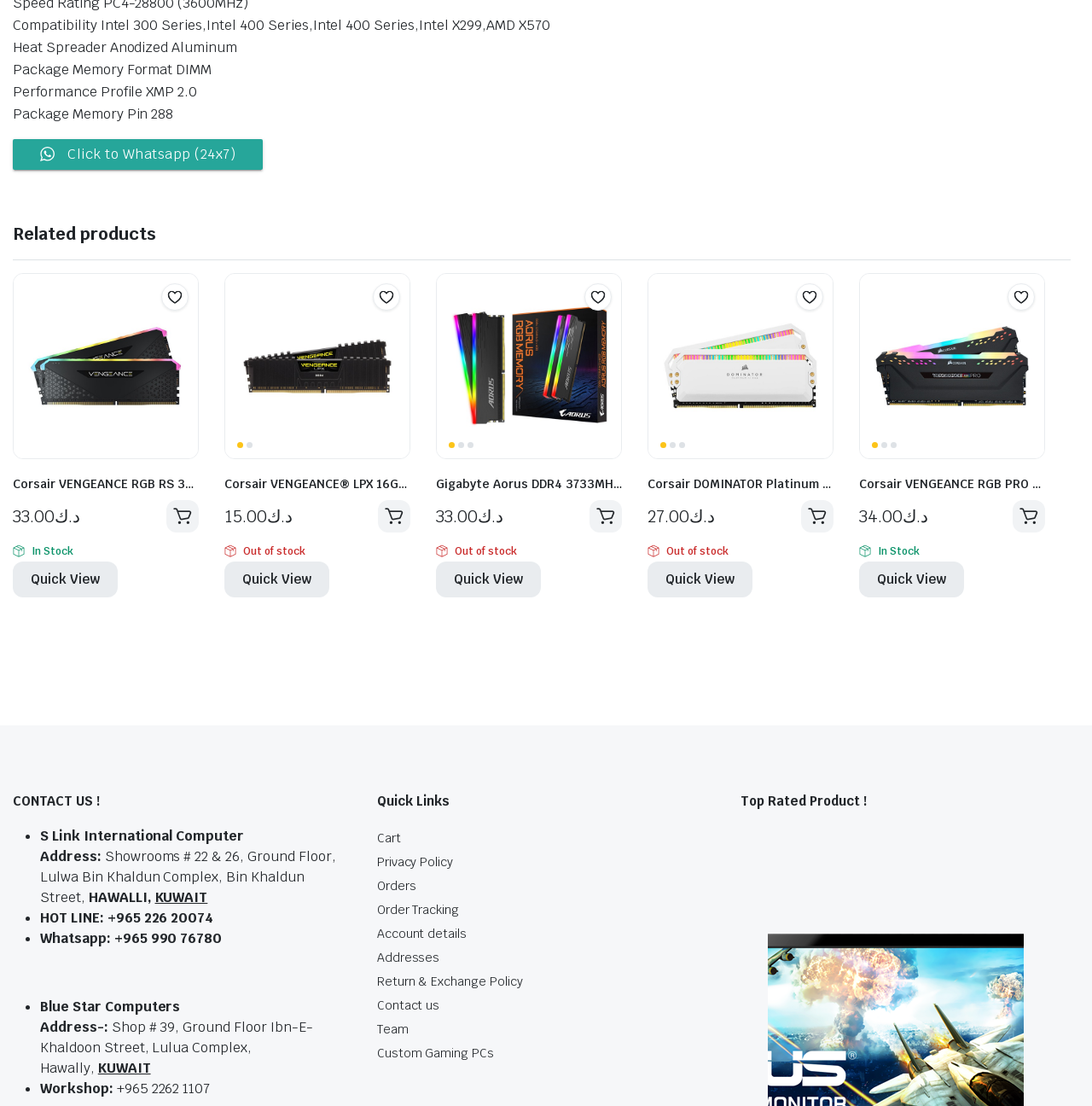Determine the bounding box coordinates of the clickable element to complete this instruction: "Add to cart". Provide the coordinates in the format of four float numbers between 0 and 1, [left, top, right, bottom].

[0.152, 0.452, 0.182, 0.481]